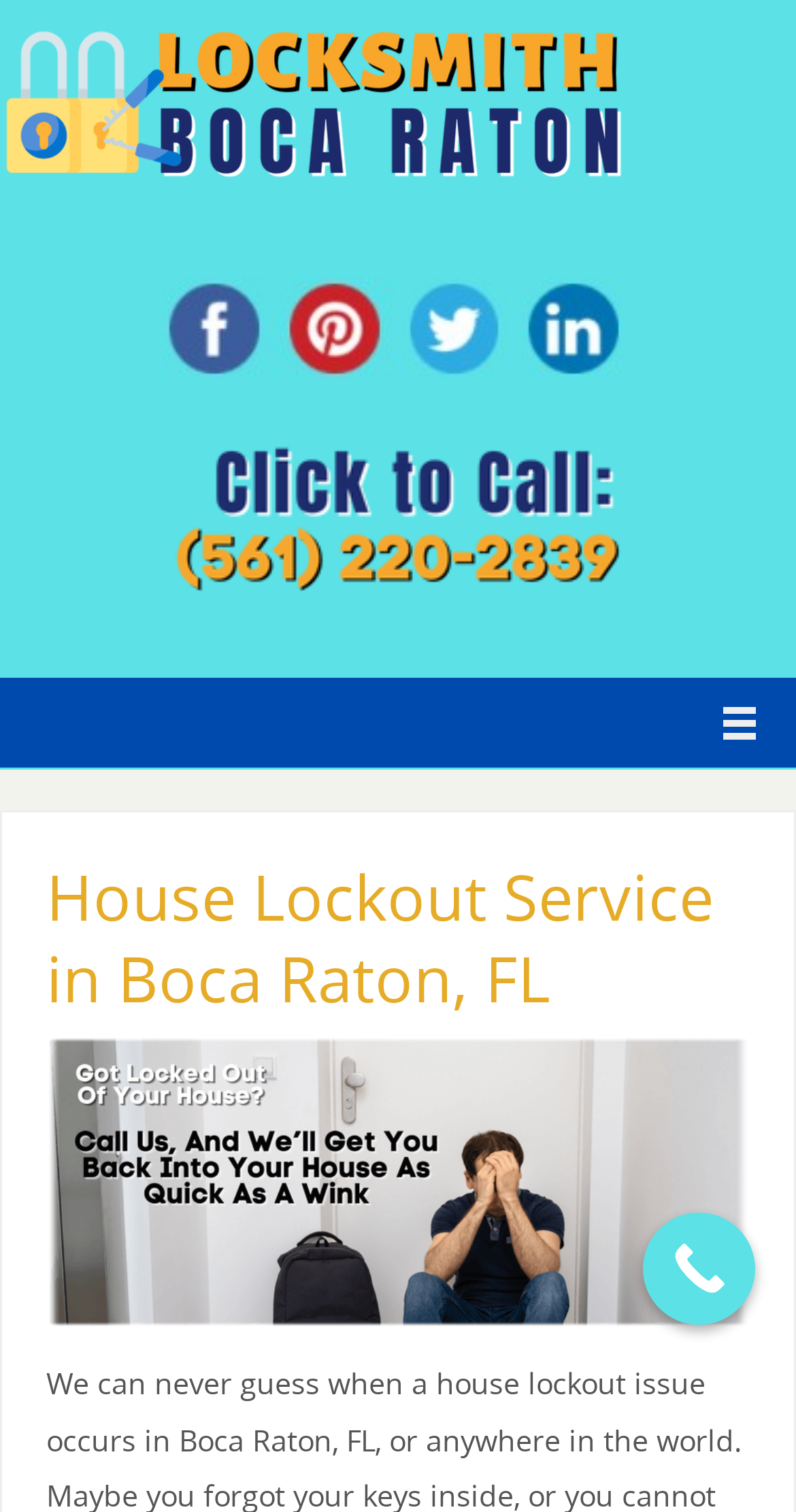Is there an image related to locksmith on the webpage?
Refer to the image and answer the question using a single word or phrase.

Yes